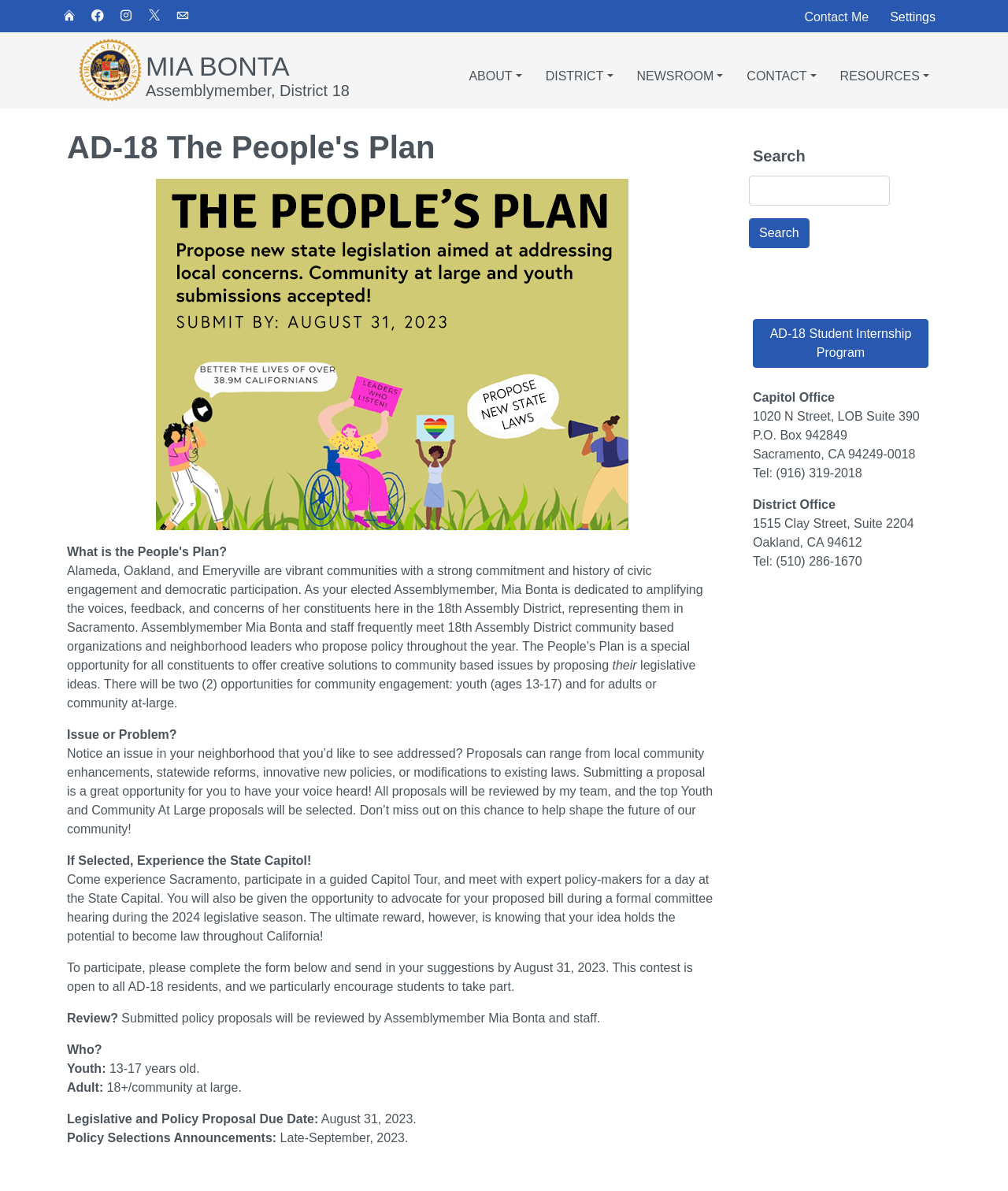Please find the bounding box for the UI component described as follows: "value="Search"".

[0.743, 0.183, 0.803, 0.208]